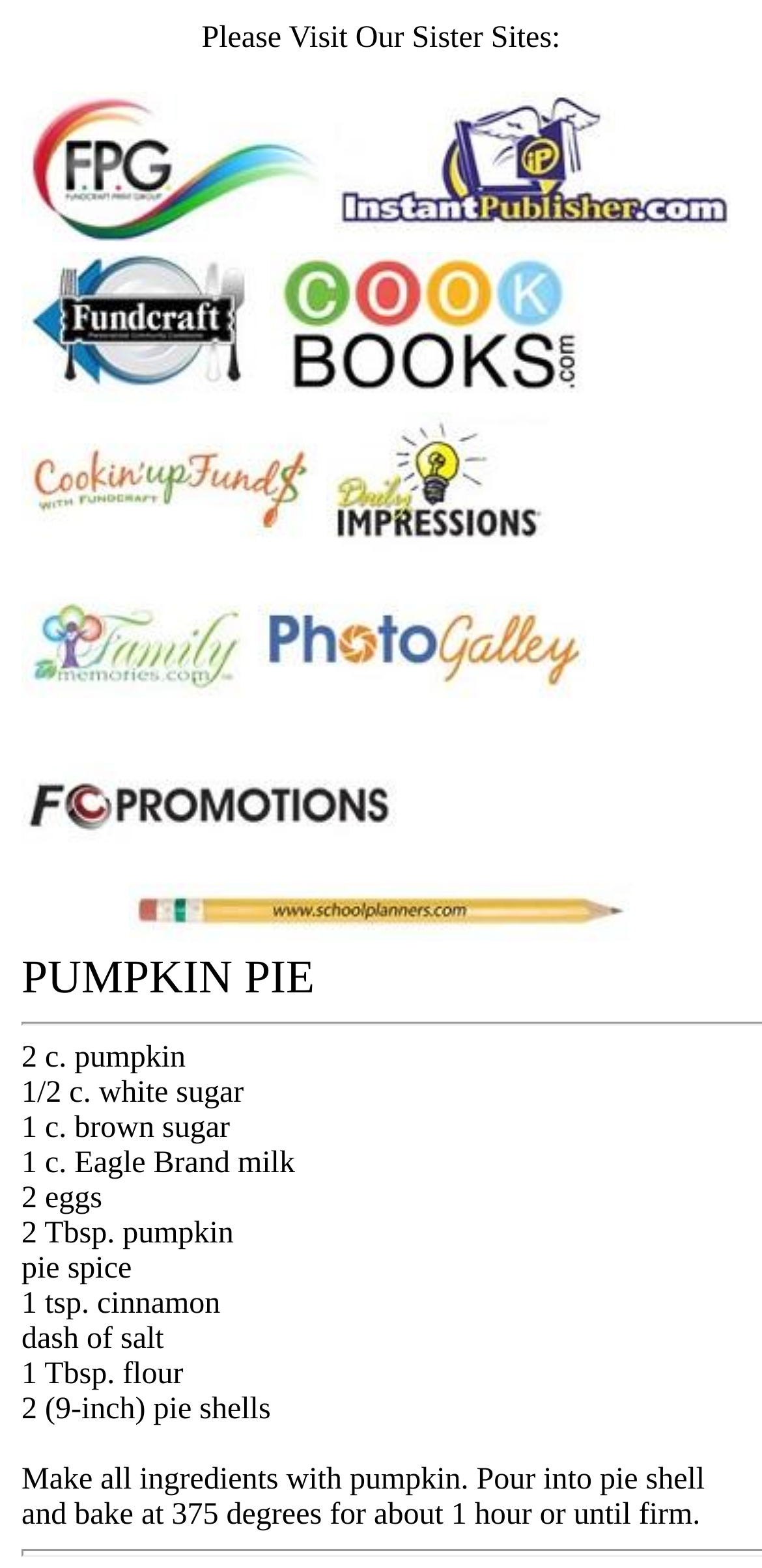Locate the bounding box coordinates of the clickable area needed to fulfill the instruction: "Learn about School Planners".

[0.169, 0.584, 0.831, 0.605]